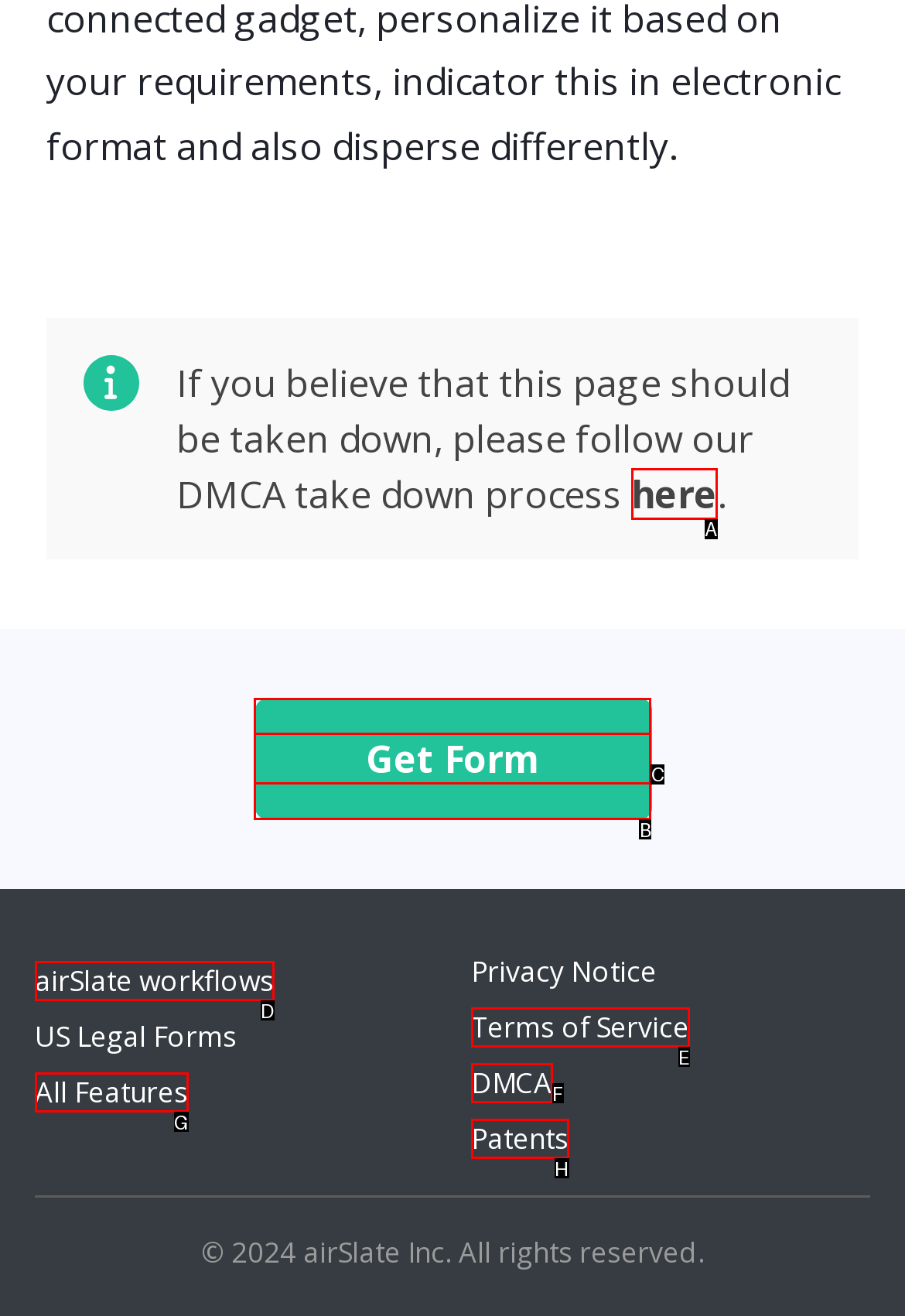From the choices provided, which HTML element best fits the description: All Features? Answer with the appropriate letter.

G